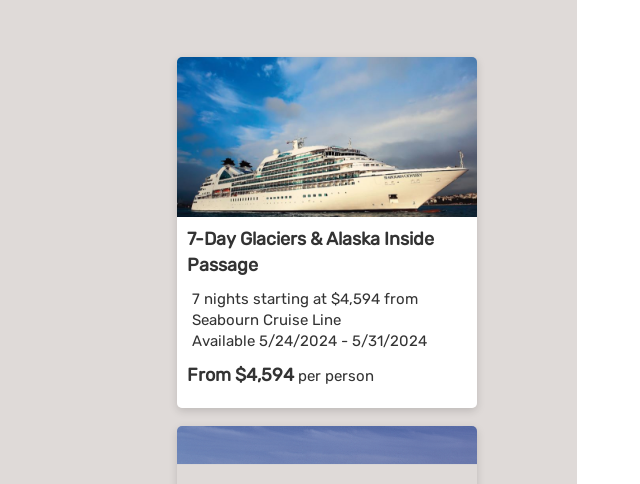Who offers the '7-Day Glaciers & Alaska Inside Passage' cruise package?
Based on the image, answer the question with as much detail as possible.

The cruise line offering the '7-Day Glaciers & Alaska Inside Passage' package can be identified by reading the promotional details, which explicitly state that the package is offered by Seabourn Cruise Line.